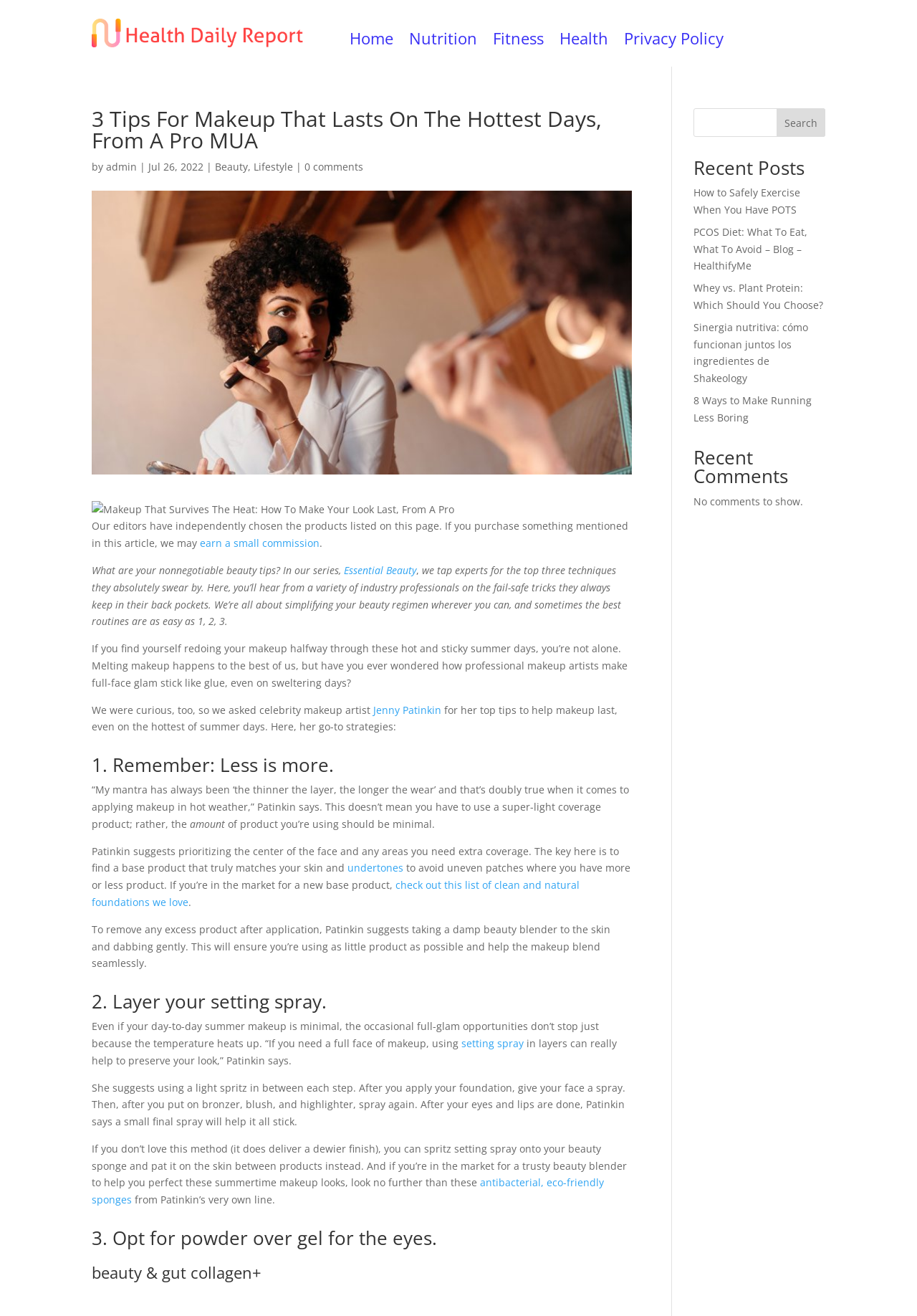Please identify the bounding box coordinates of the region to click in order to complete the task: "Learn more about 'Jenny Patinkin'". The coordinates must be four float numbers between 0 and 1, specified as [left, top, right, bottom].

[0.407, 0.534, 0.481, 0.544]